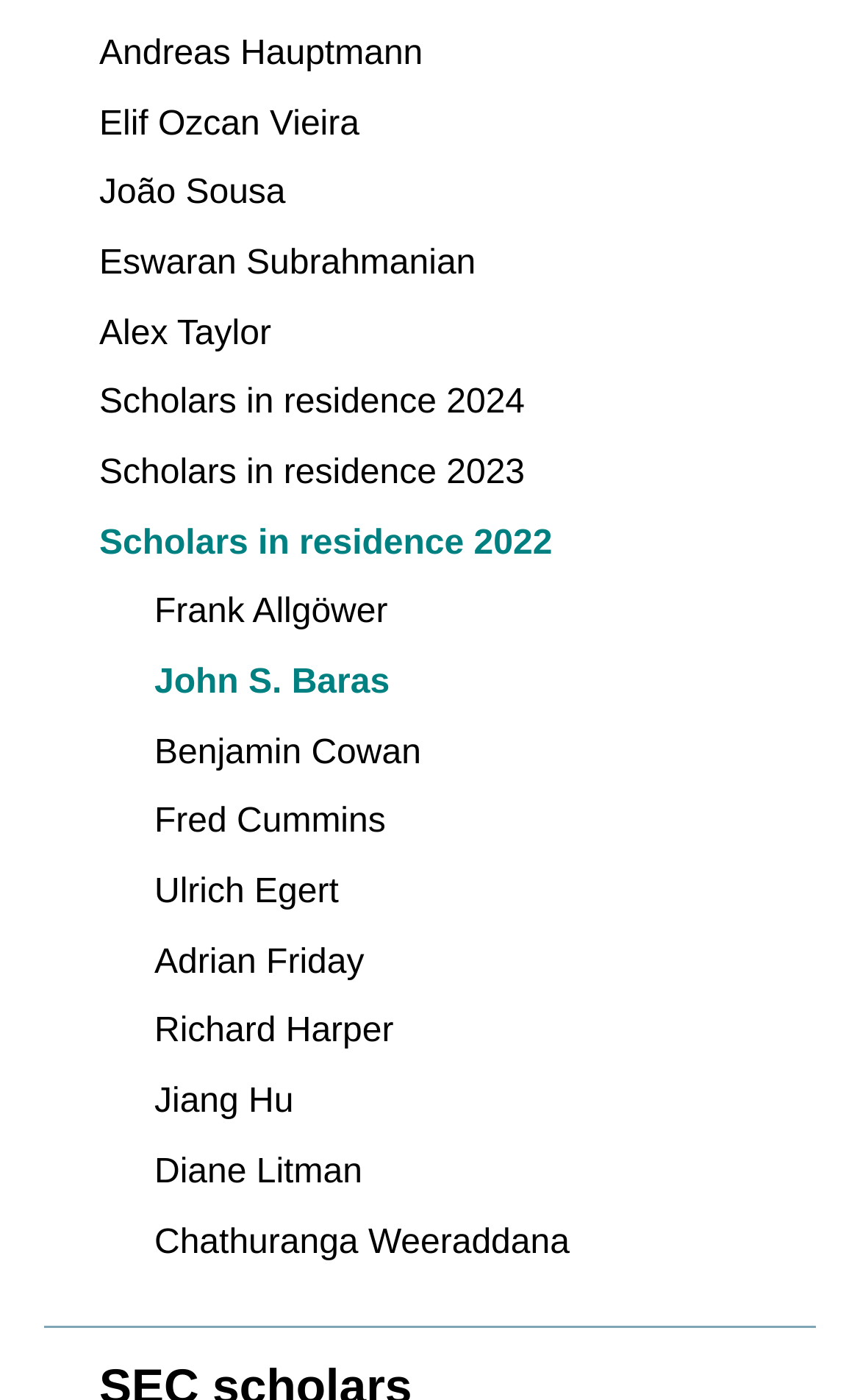Identify the coordinates of the bounding box for the element that must be clicked to accomplish the instruction: "Explore Chathuranga Weeraddana's work".

[0.179, 0.874, 0.662, 0.9]